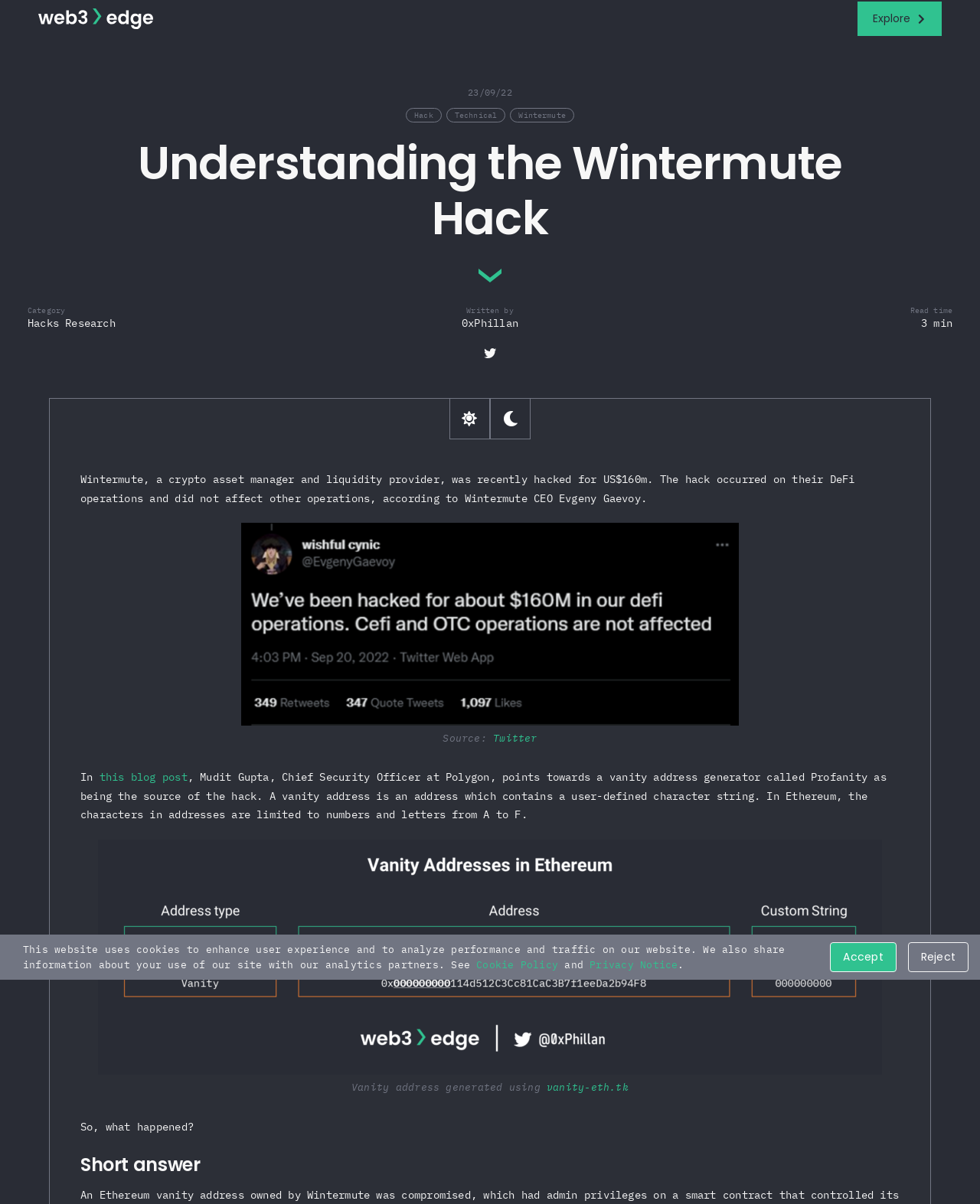Please identify the bounding box coordinates of the area that needs to be clicked to fulfill the following instruction: "Read the article about Wintermute Hack."

[0.13, 0.113, 0.87, 0.204]